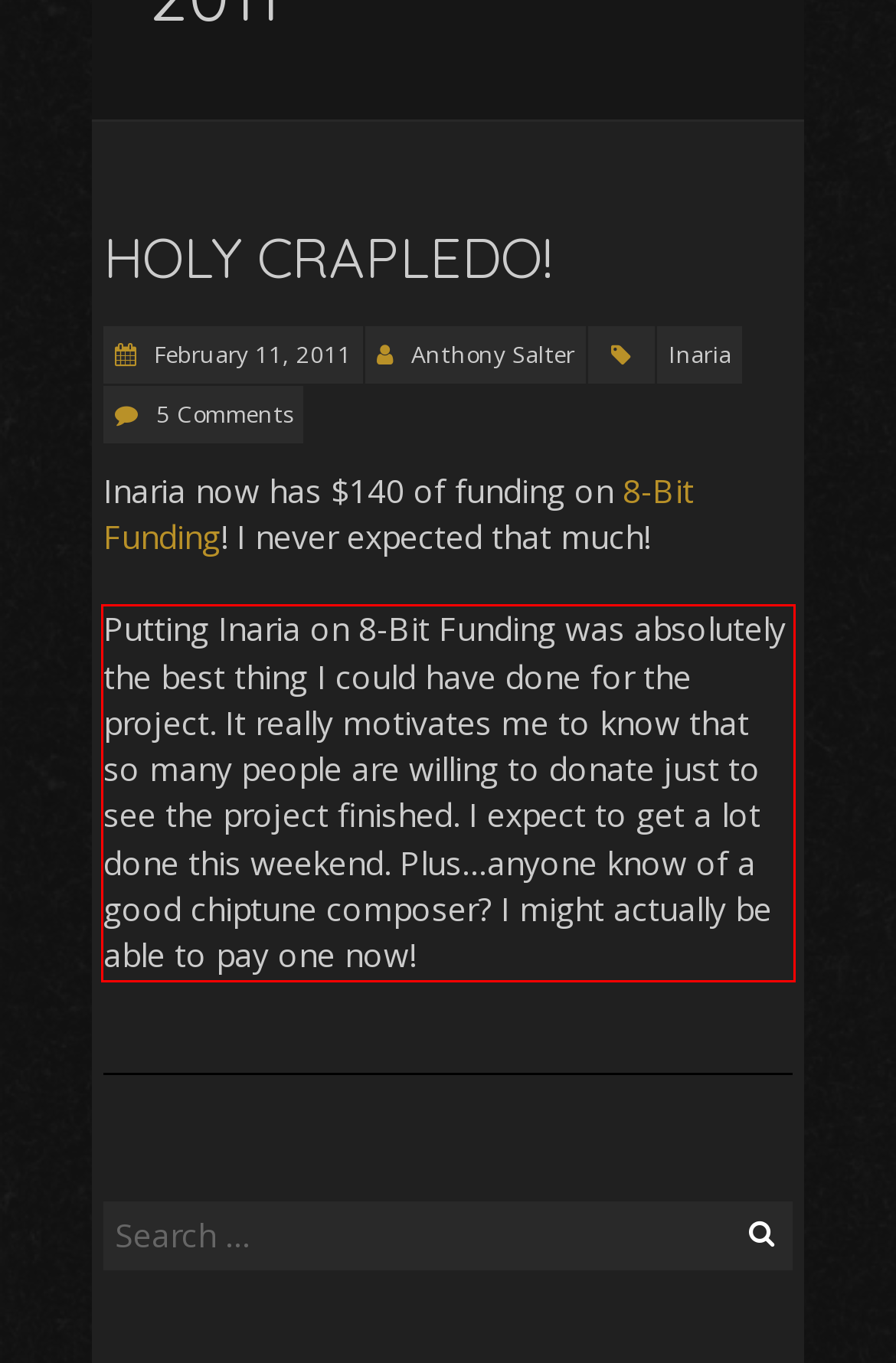Please extract the text content within the red bounding box on the webpage screenshot using OCR.

Putting Inaria on 8-Bit Funding was absolutely the best thing I could have done for the project. It really motivates me to know that so many people are willing to donate just to see the project finished. I expect to get a lot done this weekend. Plus…anyone know of a good chiptune composer? I might actually be able to pay one now!